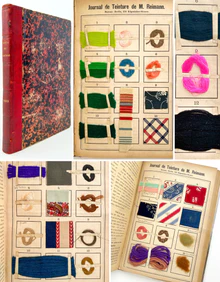Paint a vivid picture with your words by describing the image in detail.

The image showcases a vintage color sample book titled "Journal de Teinture de M. Reimann (1889)." The book, characterized by its ornate marbled cover, is opened to reveal a collection of colorful fabric swatches and dye samples. These samples, organized in a grid format, display a variety of hues, patterns, and textures, illustrating the art of dyeing in the textile industry during the late 19th century. Each swatch is meticulously cataloged, indicating the specific colors available for use. This detailed presentation highlights the importance of color choice in fabric design and the meticulous work involved in dyeing processes of that era.